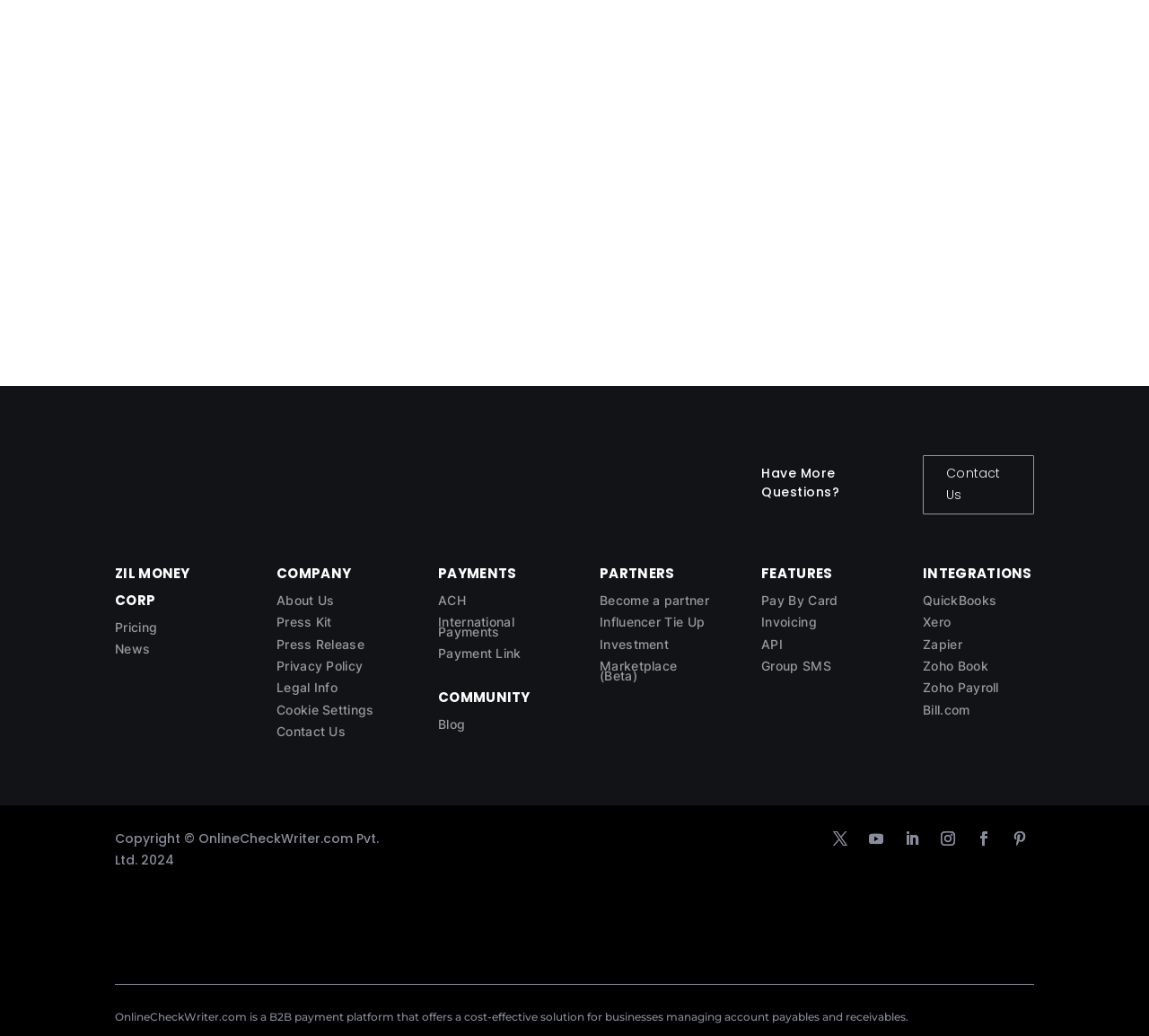Based on the element description, predict the bounding box coordinates (top-left x, top-left y, bottom-right x, bottom-right y) for the UI element in the screenshot: Pricing

[0.1, 0.599, 0.137, 0.613]